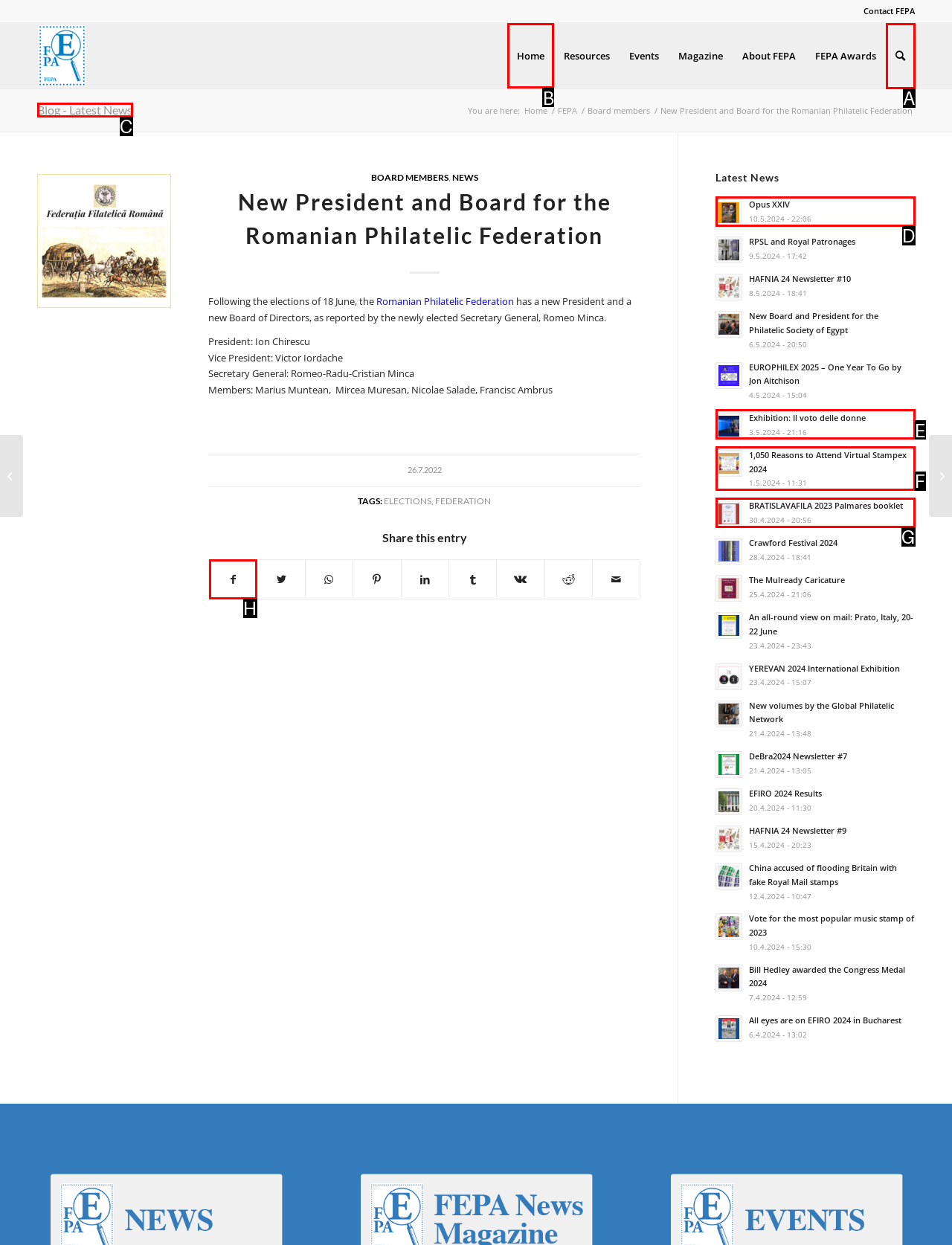For the given instruction: Go to the 'Home' page, determine which boxed UI element should be clicked. Answer with the letter of the corresponding option directly.

B